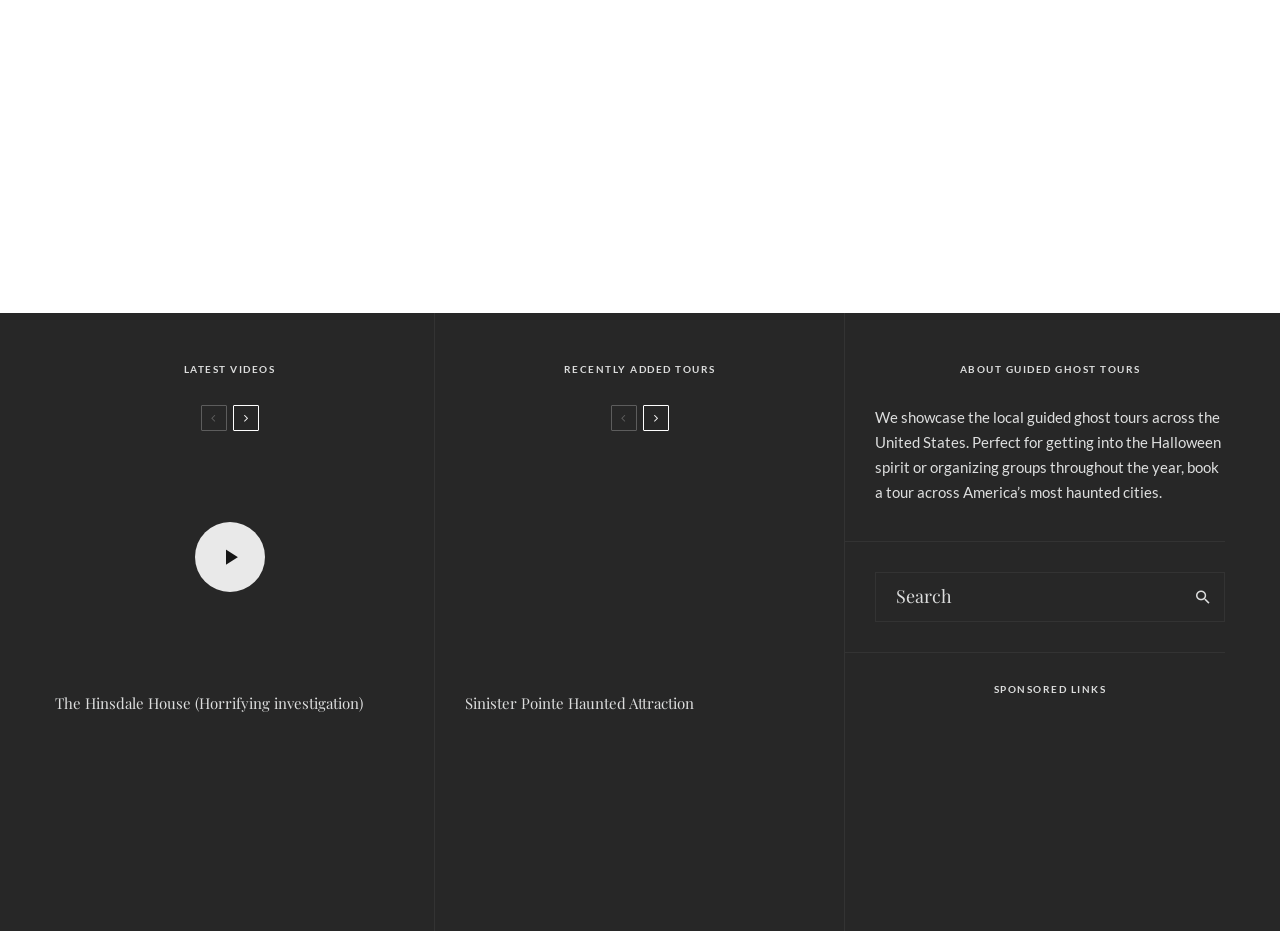How many 'RECENTLY ADDED TOURS' are there?
Based on the visual, give a brief answer using one word or a short phrase.

3